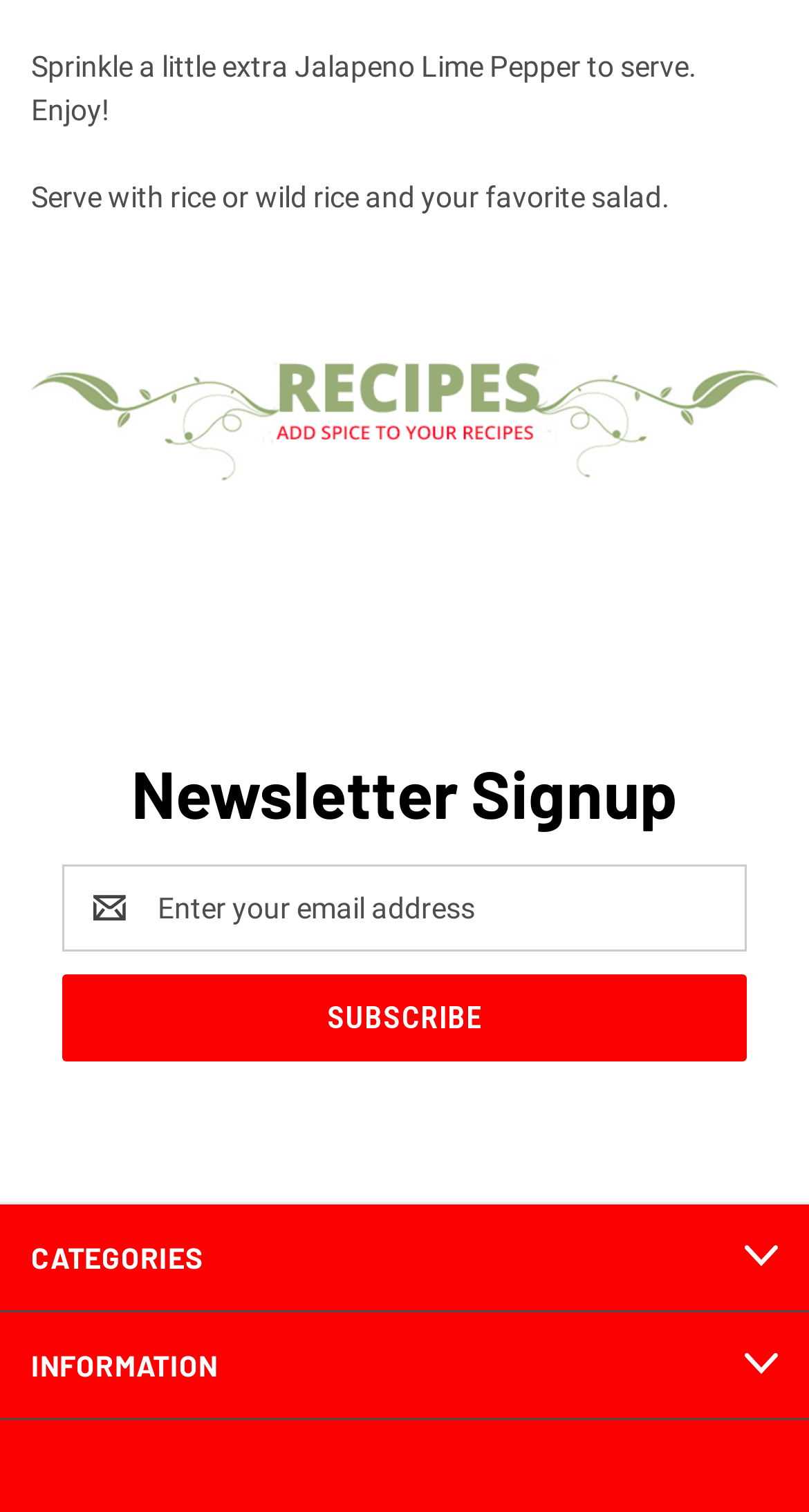Kindly respond to the following question with a single word or a brief phrase: 
What categories are listed on the webpage?

CATEGORIES